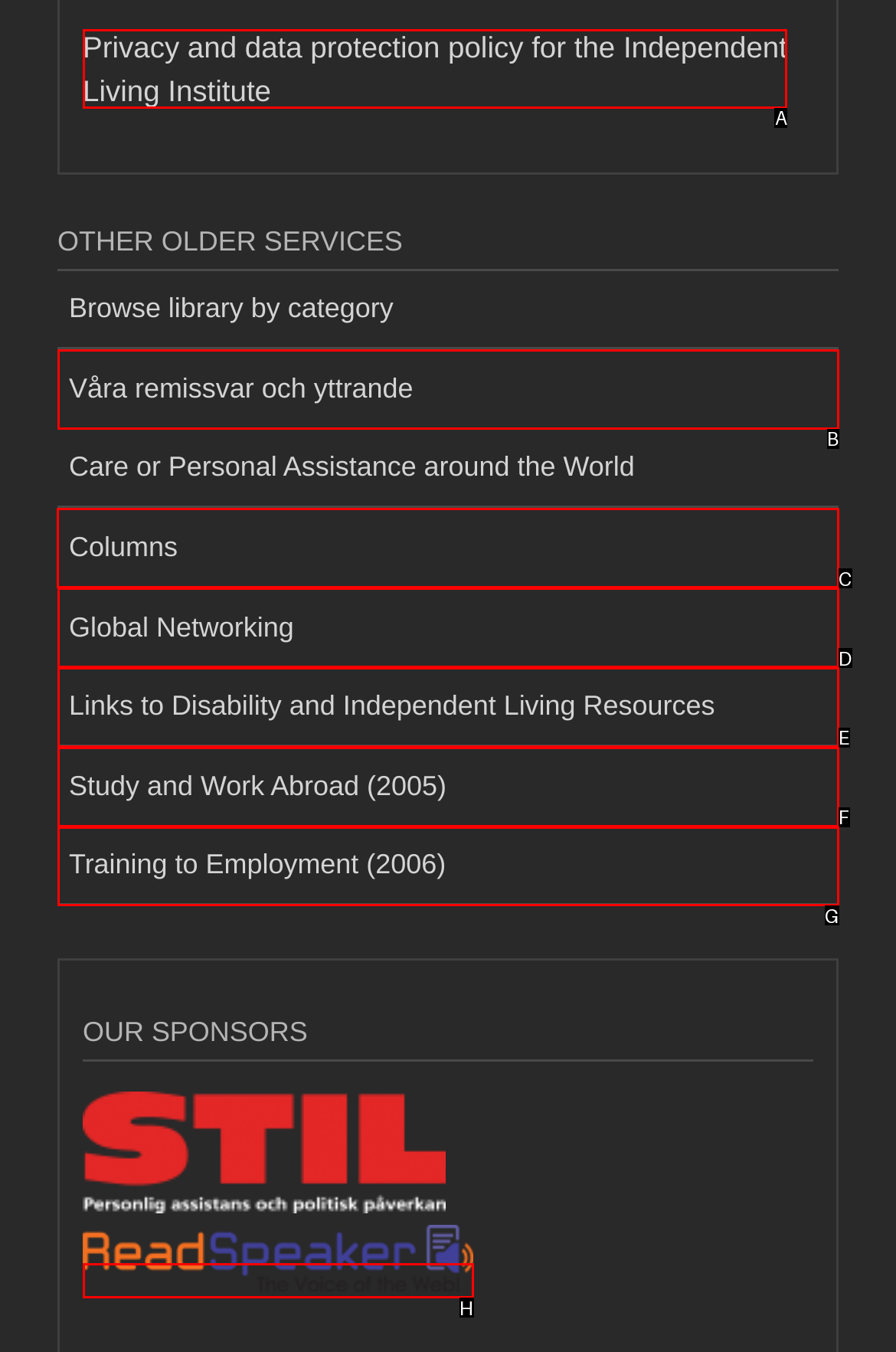For the given instruction: View columns, determine which boxed UI element should be clicked. Answer with the letter of the corresponding option directly.

C